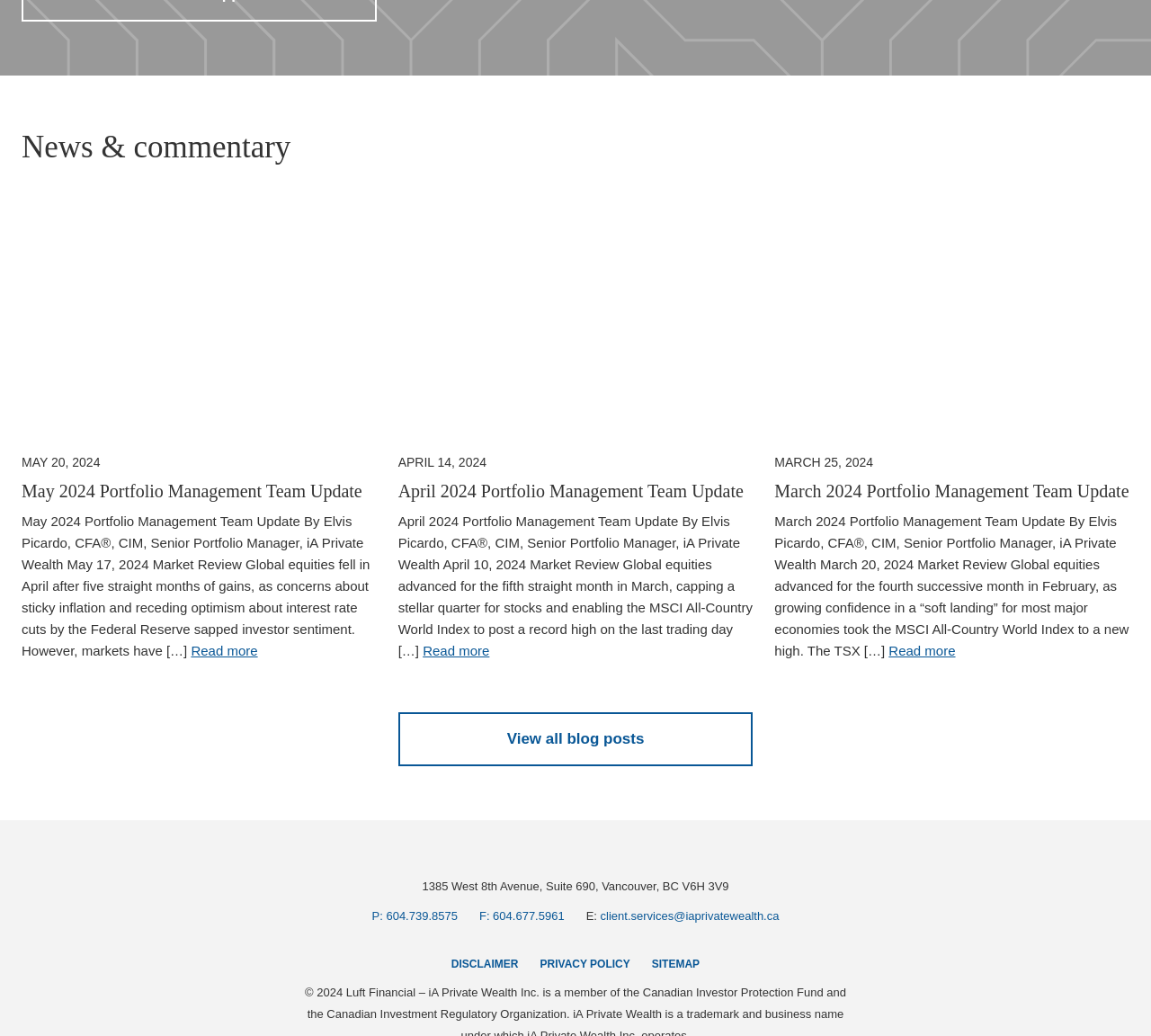Respond to the question below with a single word or phrase:
What is the email address of client services?

client.services@iaprivatewealth.ca